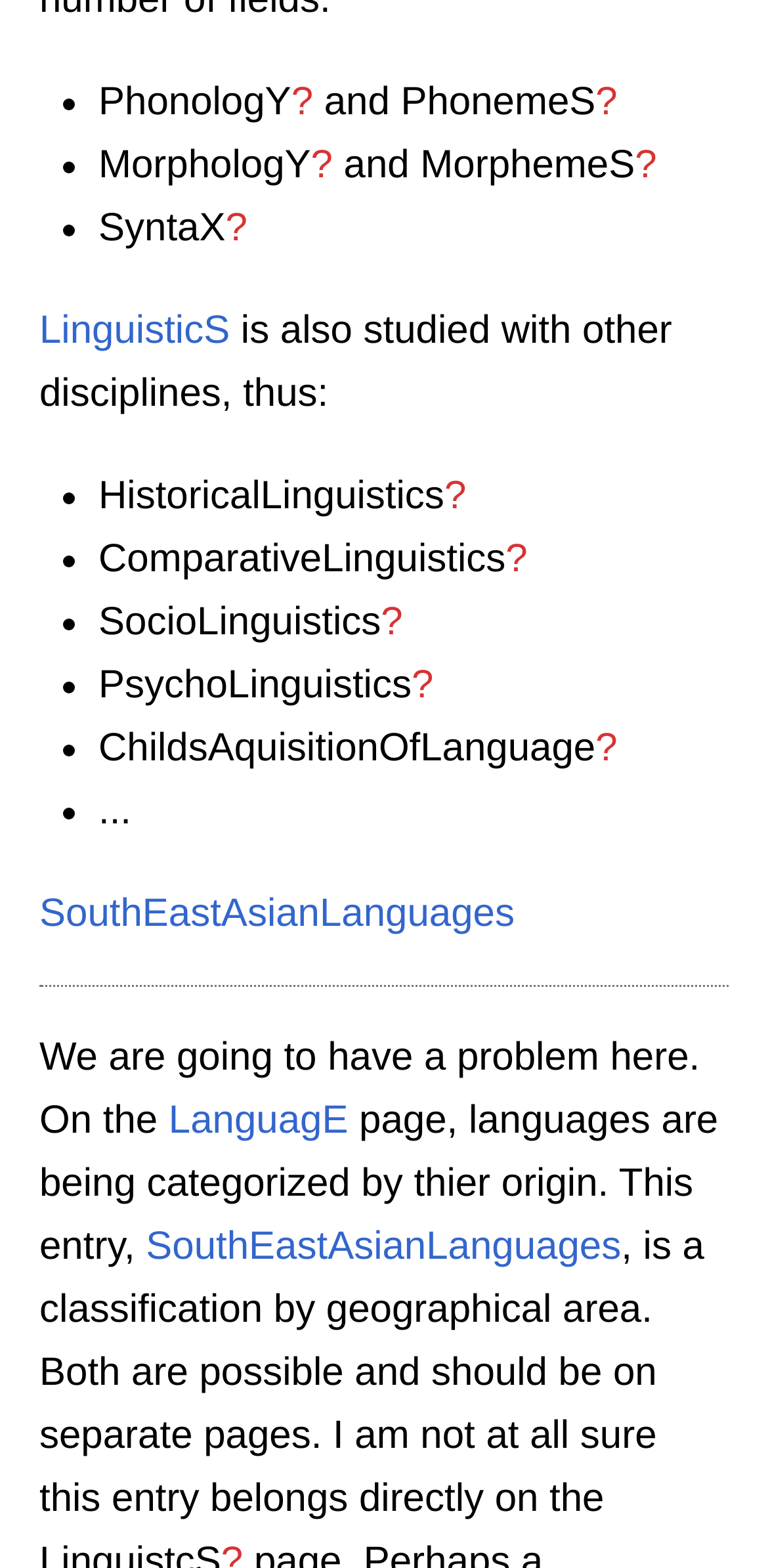Find the bounding box of the element with the following description: "LanguagE". The coordinates must be four float numbers between 0 and 1, formatted as [left, top, right, bottom].

[0.22, 0.701, 0.453, 0.729]